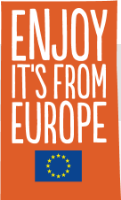What is displayed below the text?
Based on the visual details in the image, please answer the question thoroughly.

The flag of the European Union is displayed below the text, which enhances the message of European origin and reinforces the idea of promoting European products.